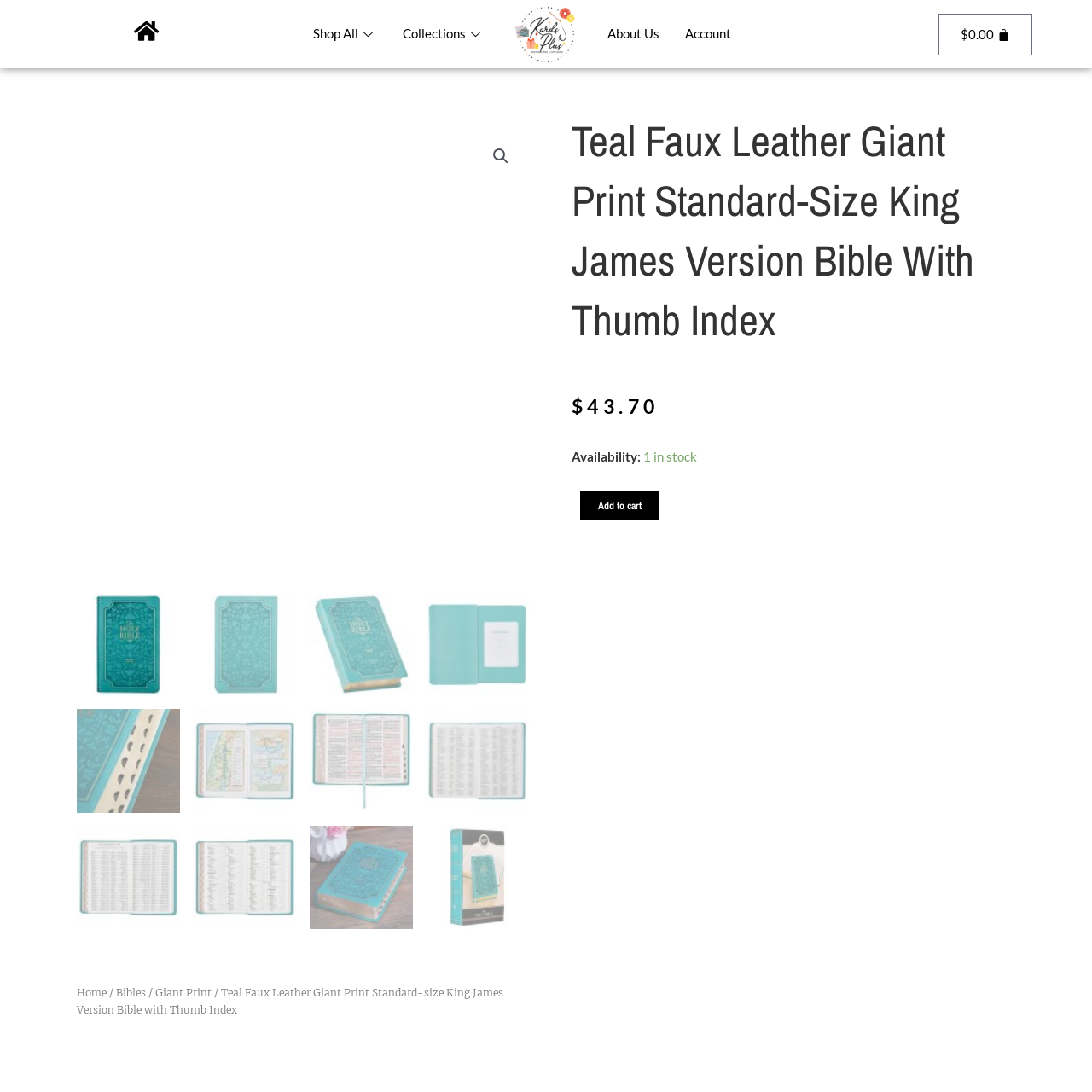Give a detailed description of the image area outlined by the red box.

The image showcases a beautifully designed Teal Faux Leather Giant Print Standard-Size King James Version Bible, complete with a thumb index for easy navigation. The vibrant teal color, combined with the luxurious faux leather texture, gives the Bible an elegant and contemporary look. This edition is ideal for readers who appreciate large print, making it accessible and user-friendly. It’s perfect for both personal use and as a thoughtful gift. Notably, the Bible is currently available for purchase, highlighting that there is one copy in stock, valued at $43.70.